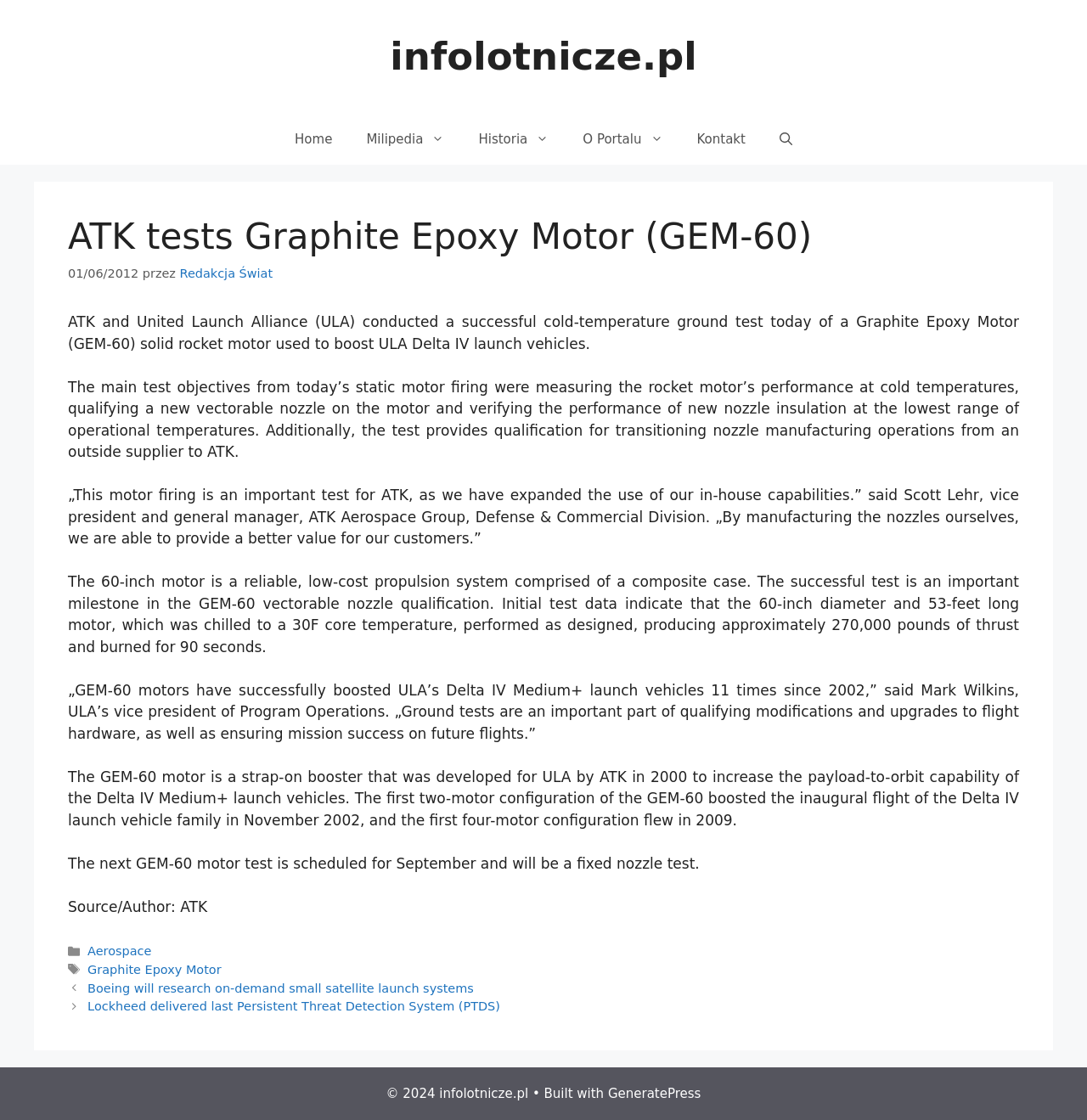Locate the bounding box coordinates of the element's region that should be clicked to carry out the following instruction: "search for something". The coordinates need to be four float numbers between 0 and 1, i.e., [left, top, right, bottom].

[0.702, 0.102, 0.744, 0.147]